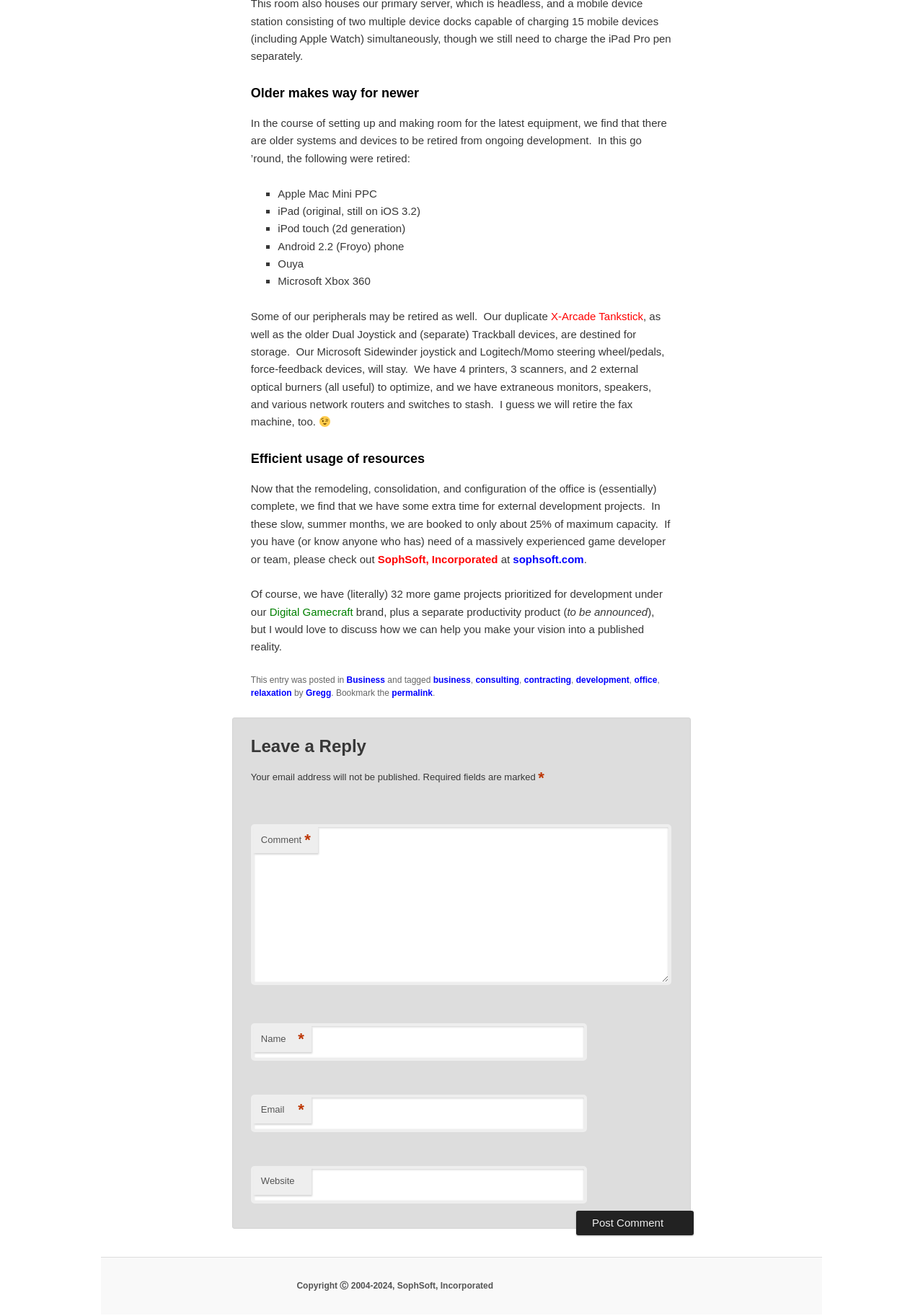Please use the details from the image to answer the following question comprehensively:
What is the author of the article?

The footer of the article mentions that the entry was posted by Gregg, indicating that he is the author of the article.